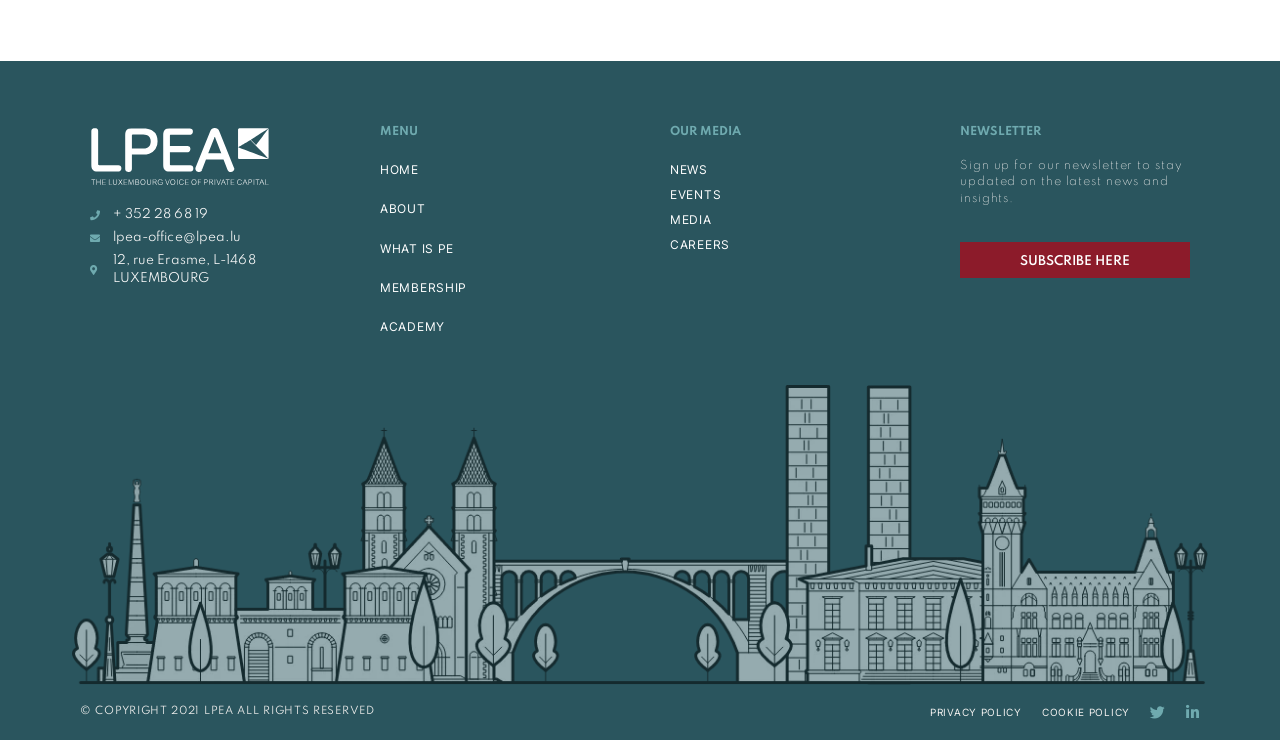What is the purpose of the 'SUBSCRIBE HERE' link?
Using the image, respond with a single word or phrase.

To sign up for the newsletter